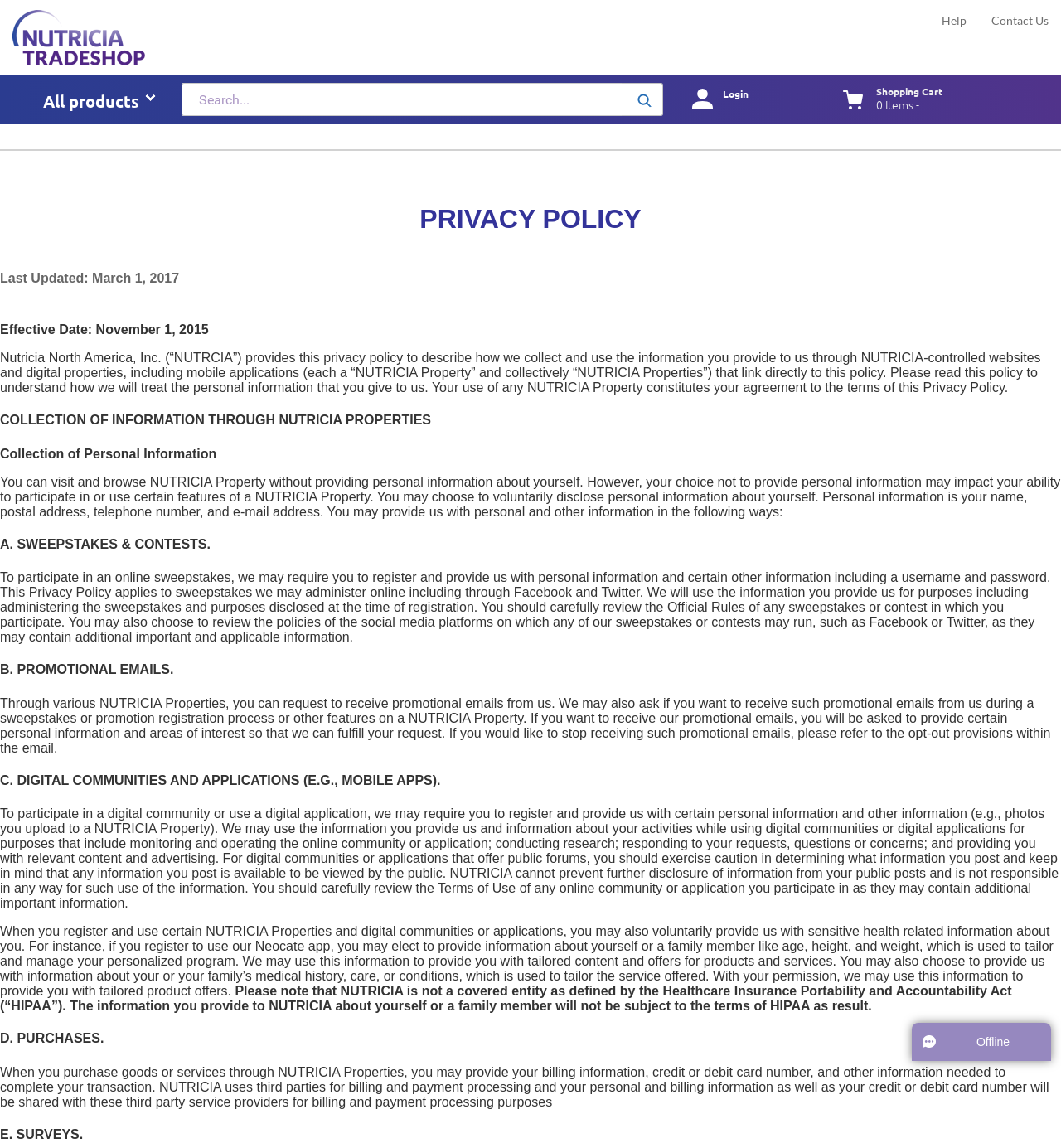Look at the image and answer the question in detail:
What is the purpose of the toggle button?

The toggle button is located next to the 'All products' text, and it is used to expand or collapse the main navigation menu. This can be inferred from its position and the text next to it.